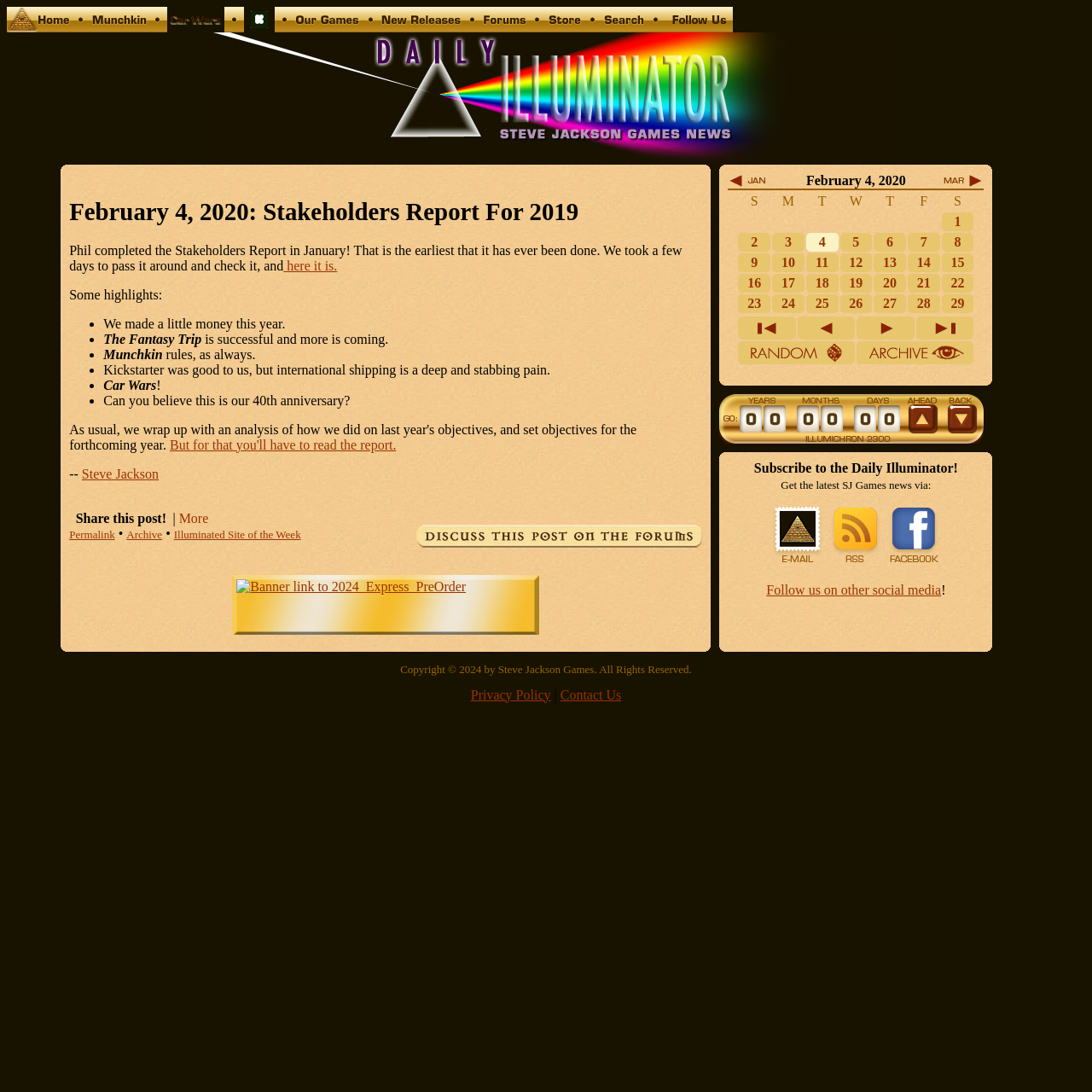What is the earliest month the Stakeholders Report was completed?
Provide a concise answer using a single word or phrase based on the image.

January